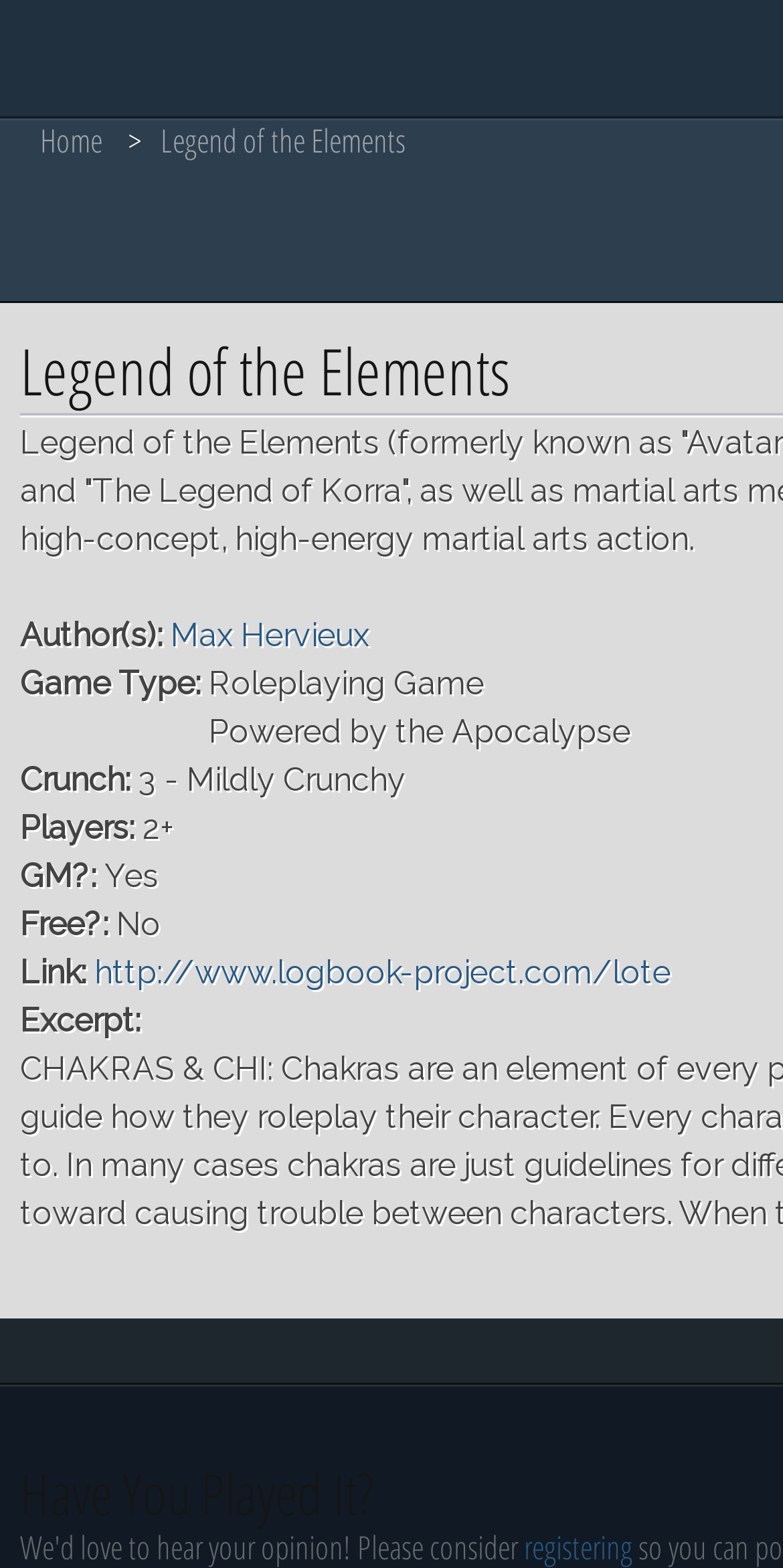How many players are required for Legend of the Elements?
Please give a well-detailed answer to the question.

I found the number of players required by looking at the 'Players:' section, which is located below the game type. The text '2+' indicates that the game requires at least two players.